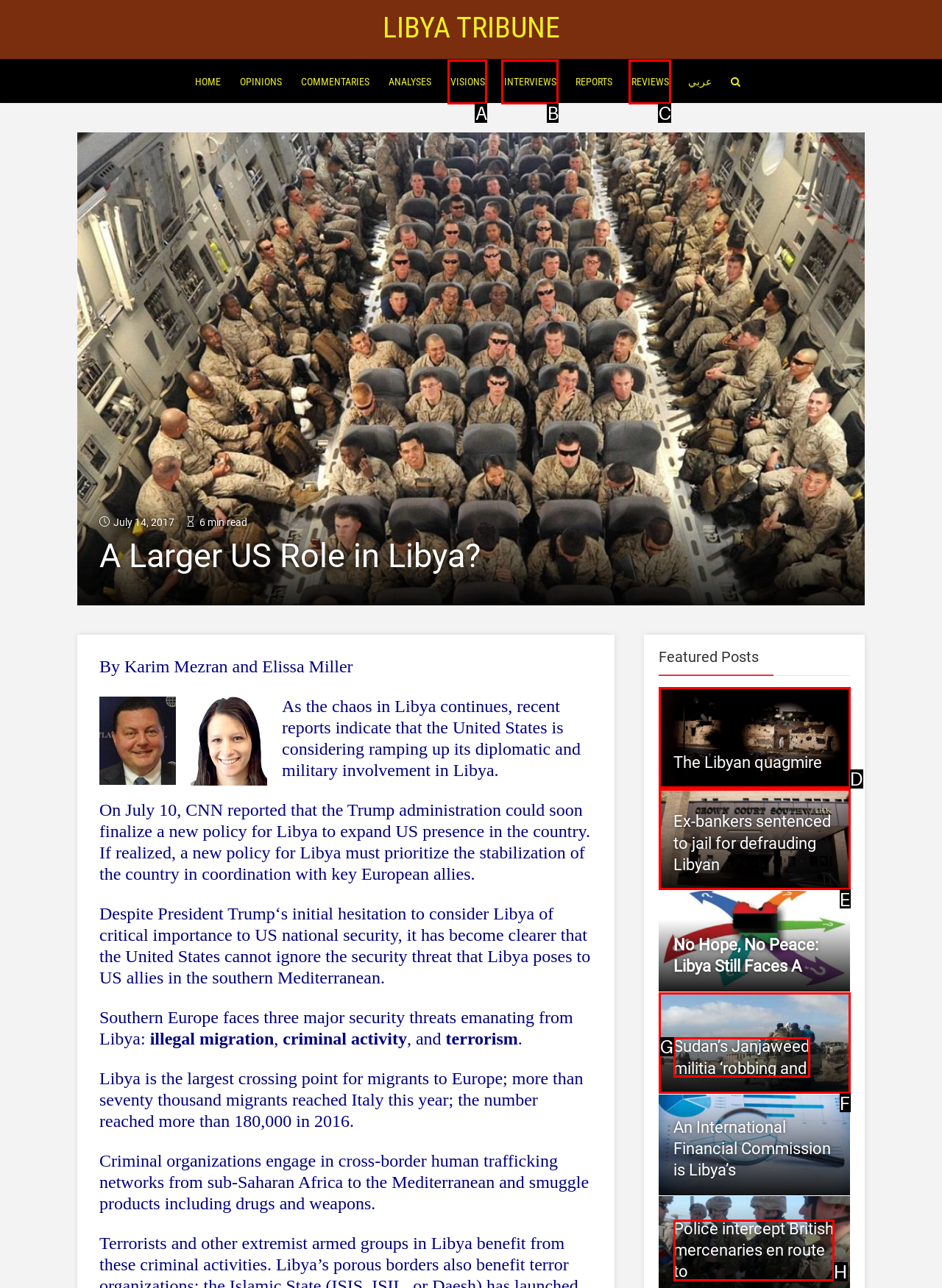With the description: parent_node: The Libyan quagmire, find the option that corresponds most closely and answer with its letter directly.

D